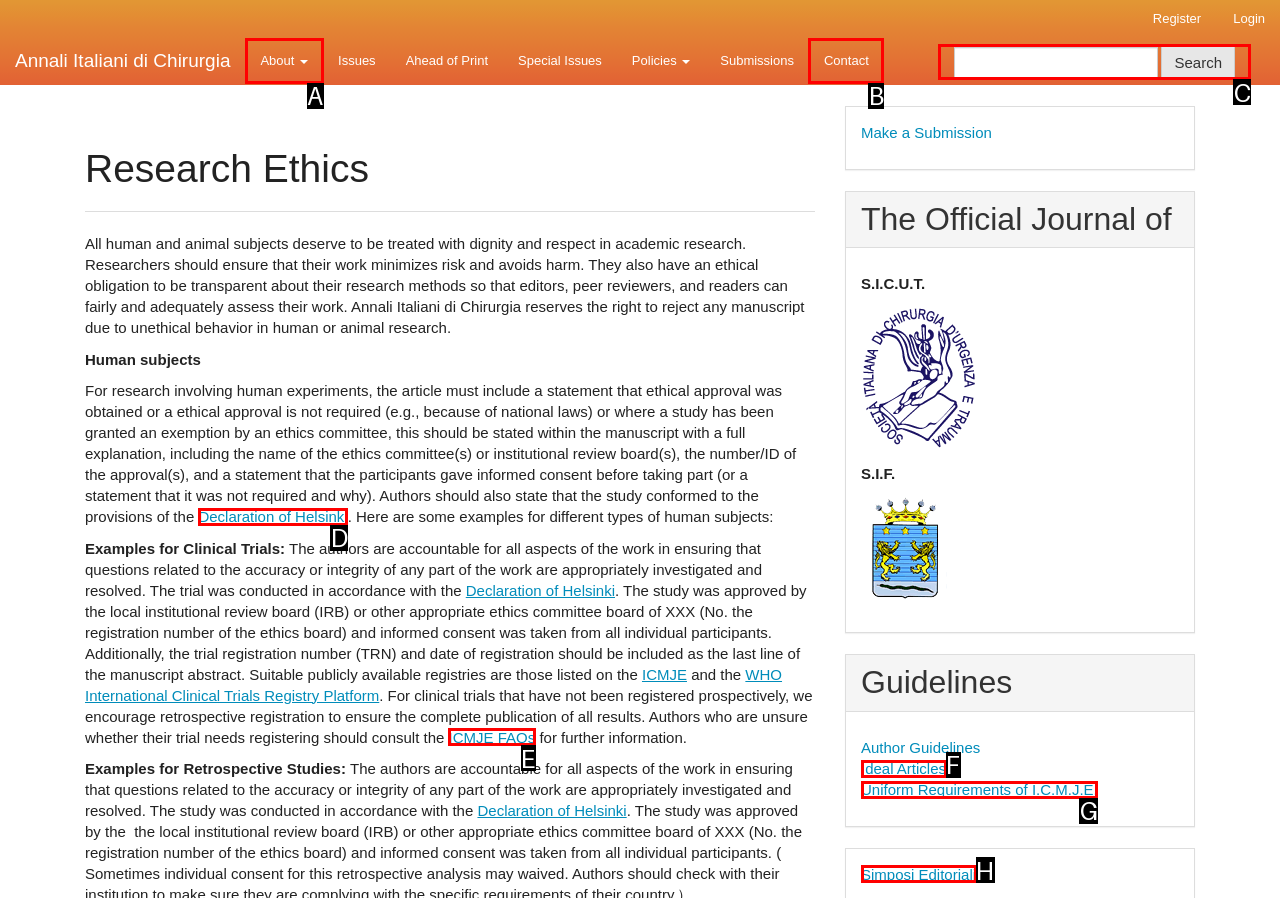From the given options, indicate the letter that corresponds to the action needed to complete this task: Search for a keyword. Respond with only the letter.

C